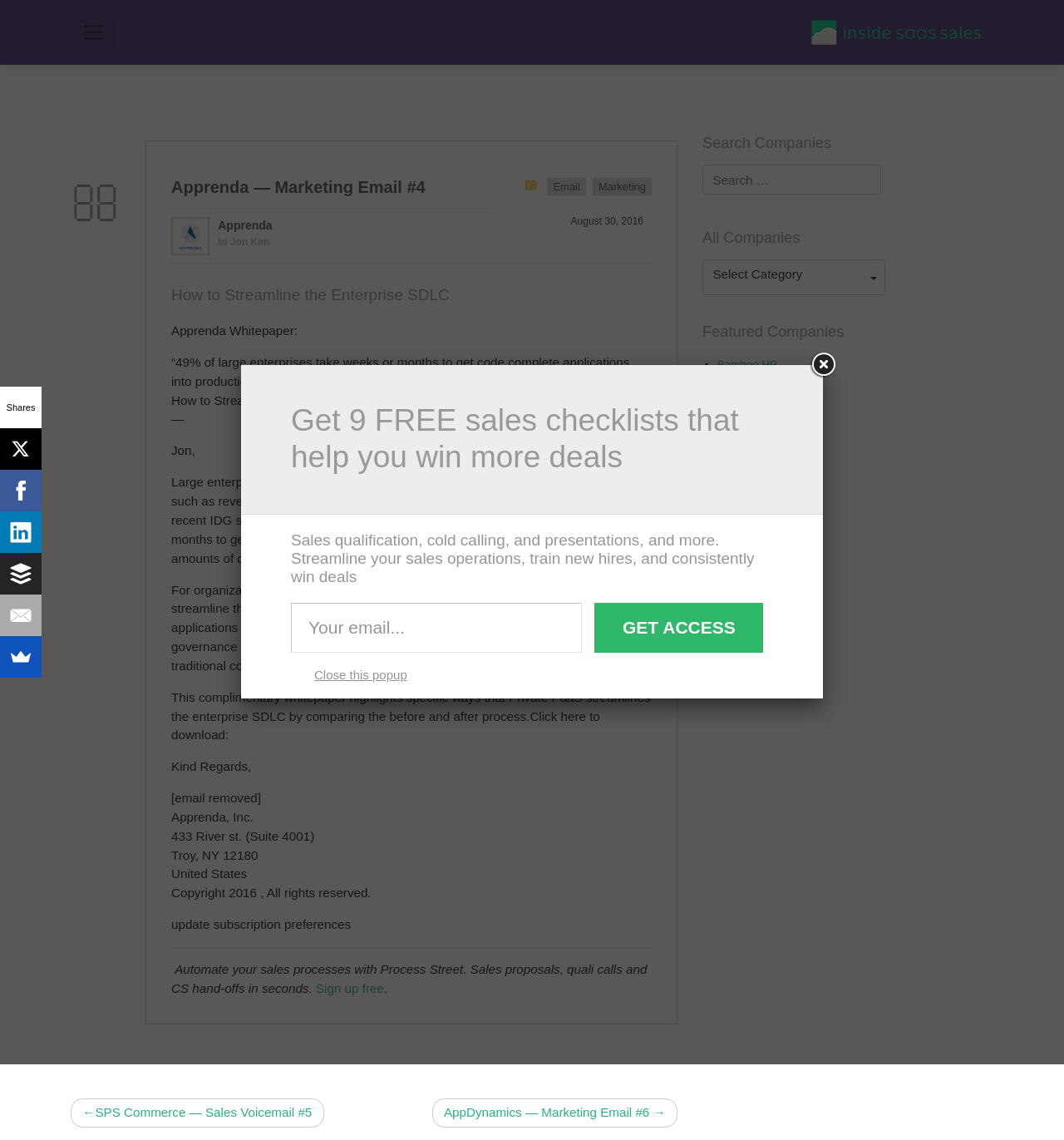Identify the bounding box coordinates for the element you need to click to achieve the following task: "Toggle navigation". Provide the bounding box coordinates as four float numbers between 0 and 1, in the form [left, top, right, bottom].

[0.066, 0.015, 0.108, 0.042]